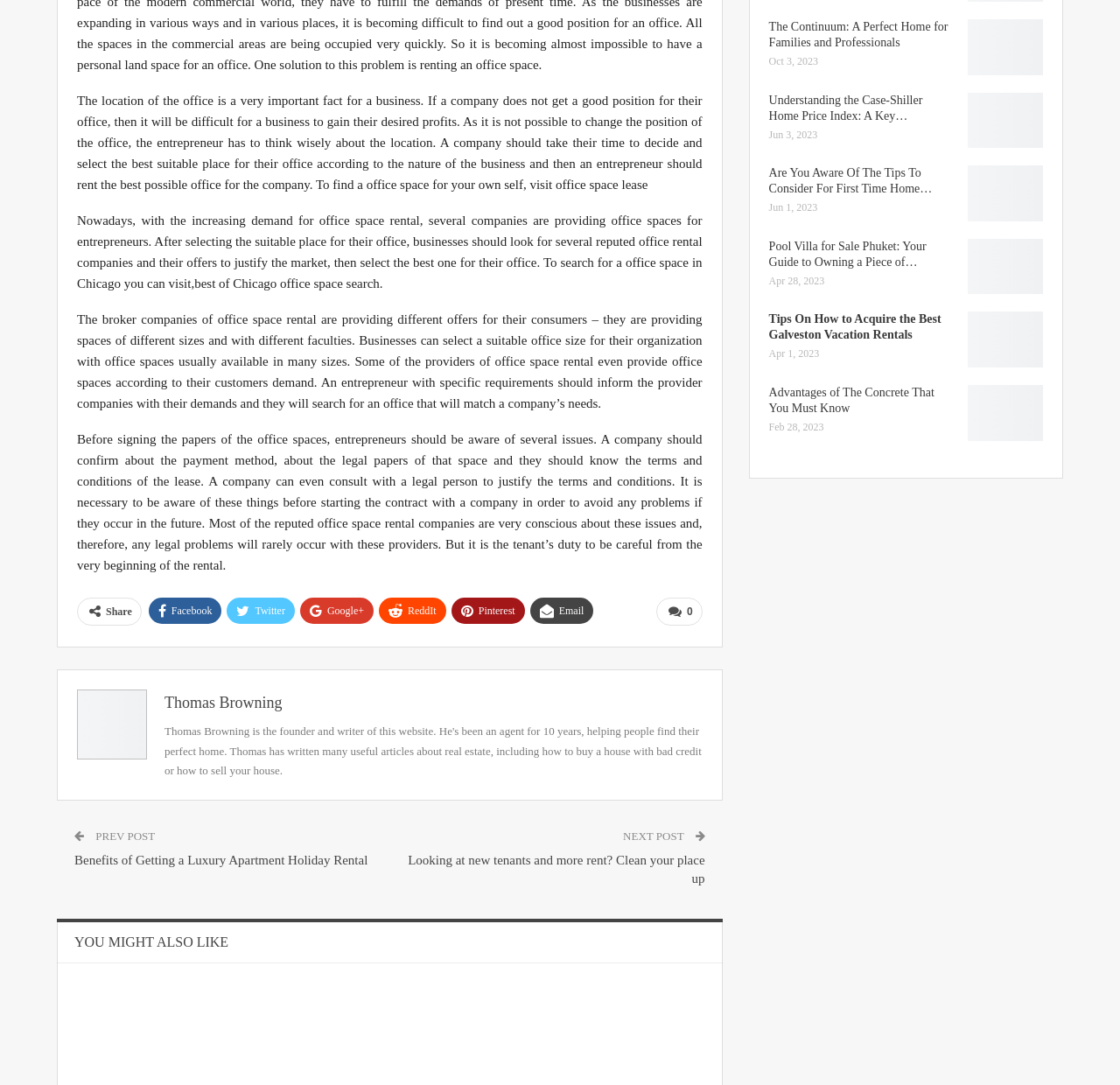Determine the bounding box for the HTML element described here: "Churchill Brighton Guest House". The coordinates should be given as [left, top, right, bottom] with each number being a float between 0 and 1.

[0.006, 0.853, 0.168, 0.867]